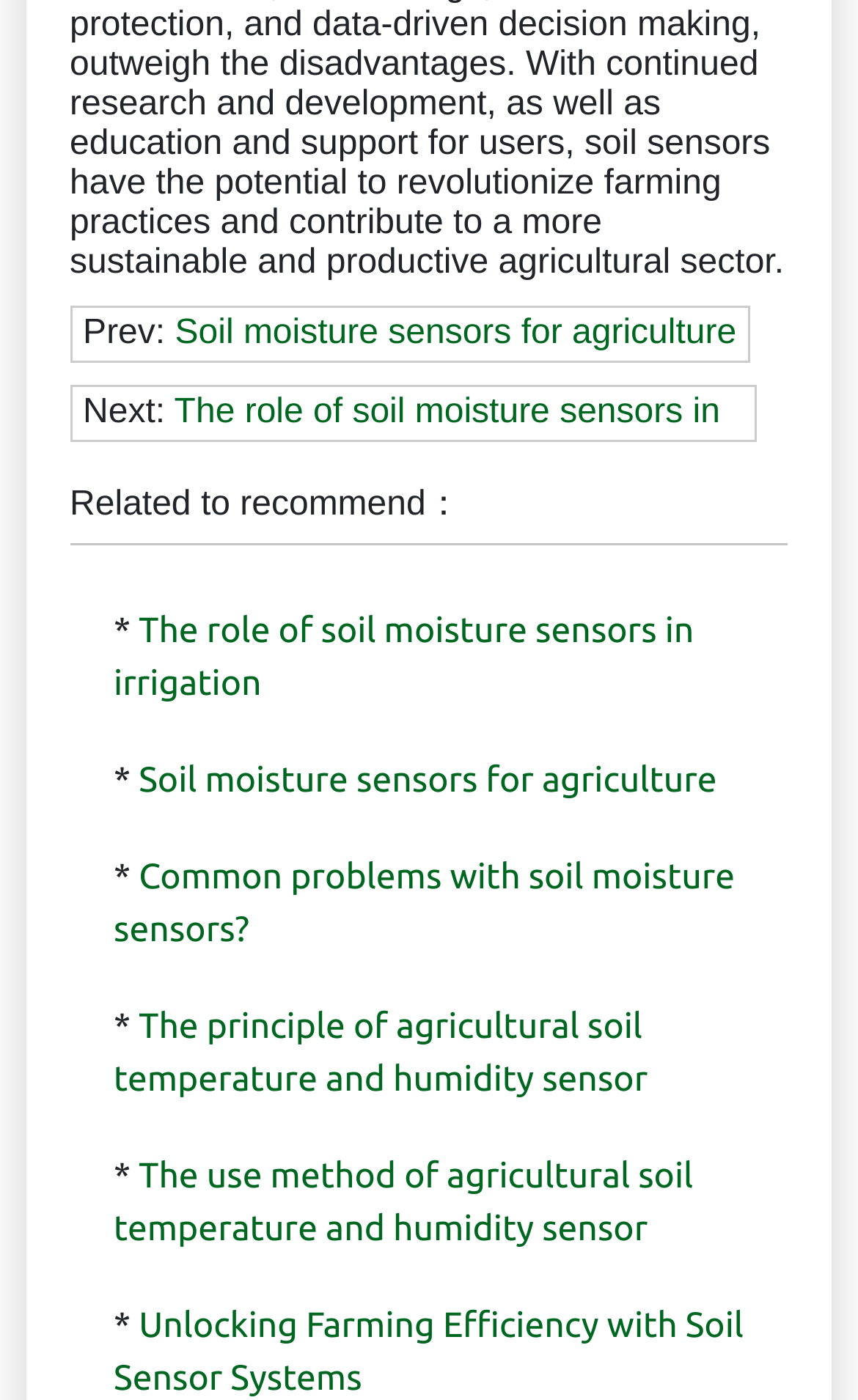Please analyze the image and provide a thorough answer to the question:
What is the topic of the webpage?

By examining the links and text on the webpage, I found that most of the content is related to soil moisture sensors, including their use in agriculture, irrigation, and common problems. Therefore, the topic of the webpage is soil moisture sensors.